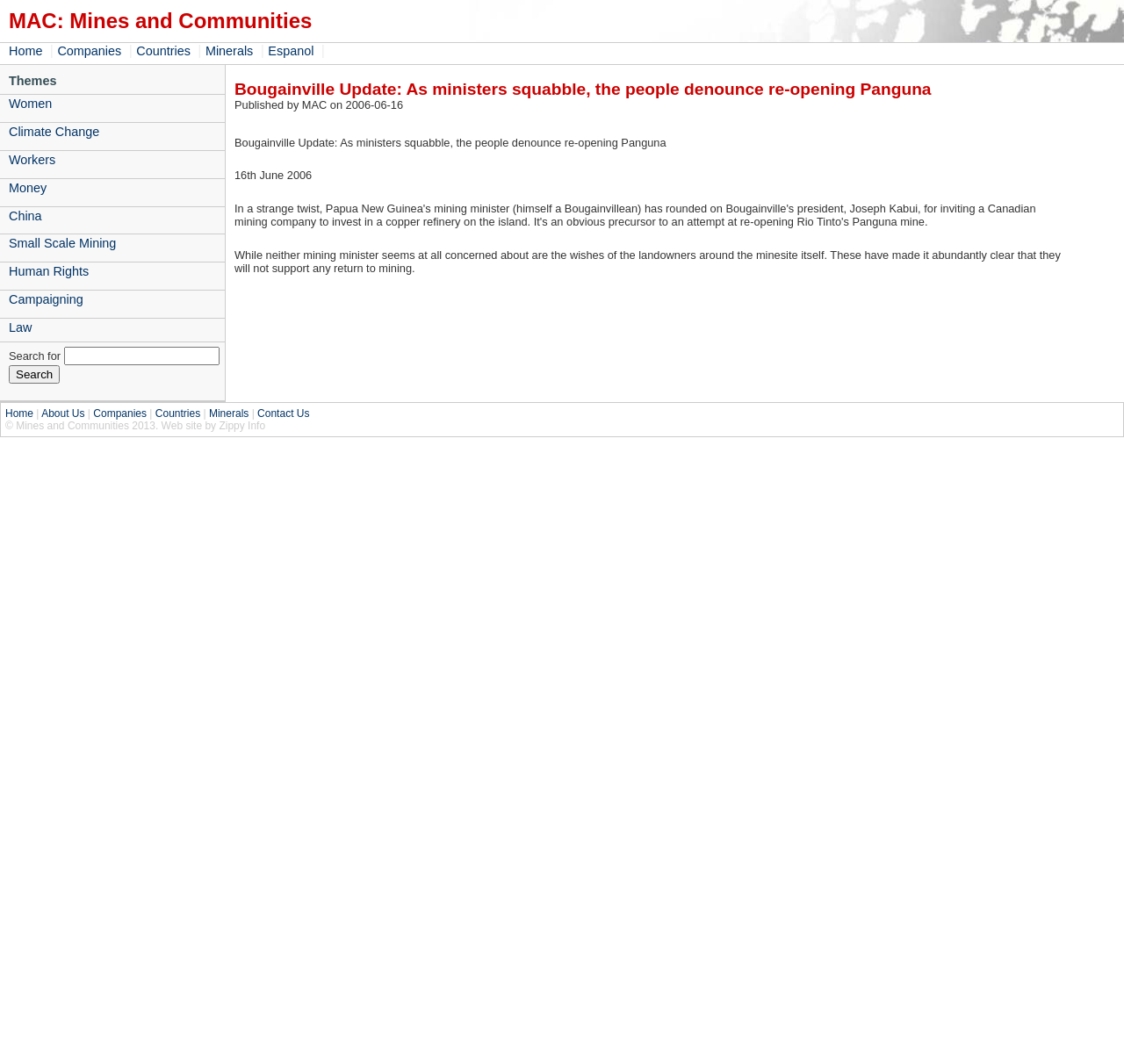Indicate the bounding box coordinates of the element that needs to be clicked to satisfy the following instruction: "Read about Women theme". The coordinates should be four float numbers between 0 and 1, i.e., [left, top, right, bottom].

[0.0, 0.089, 0.2, 0.107]